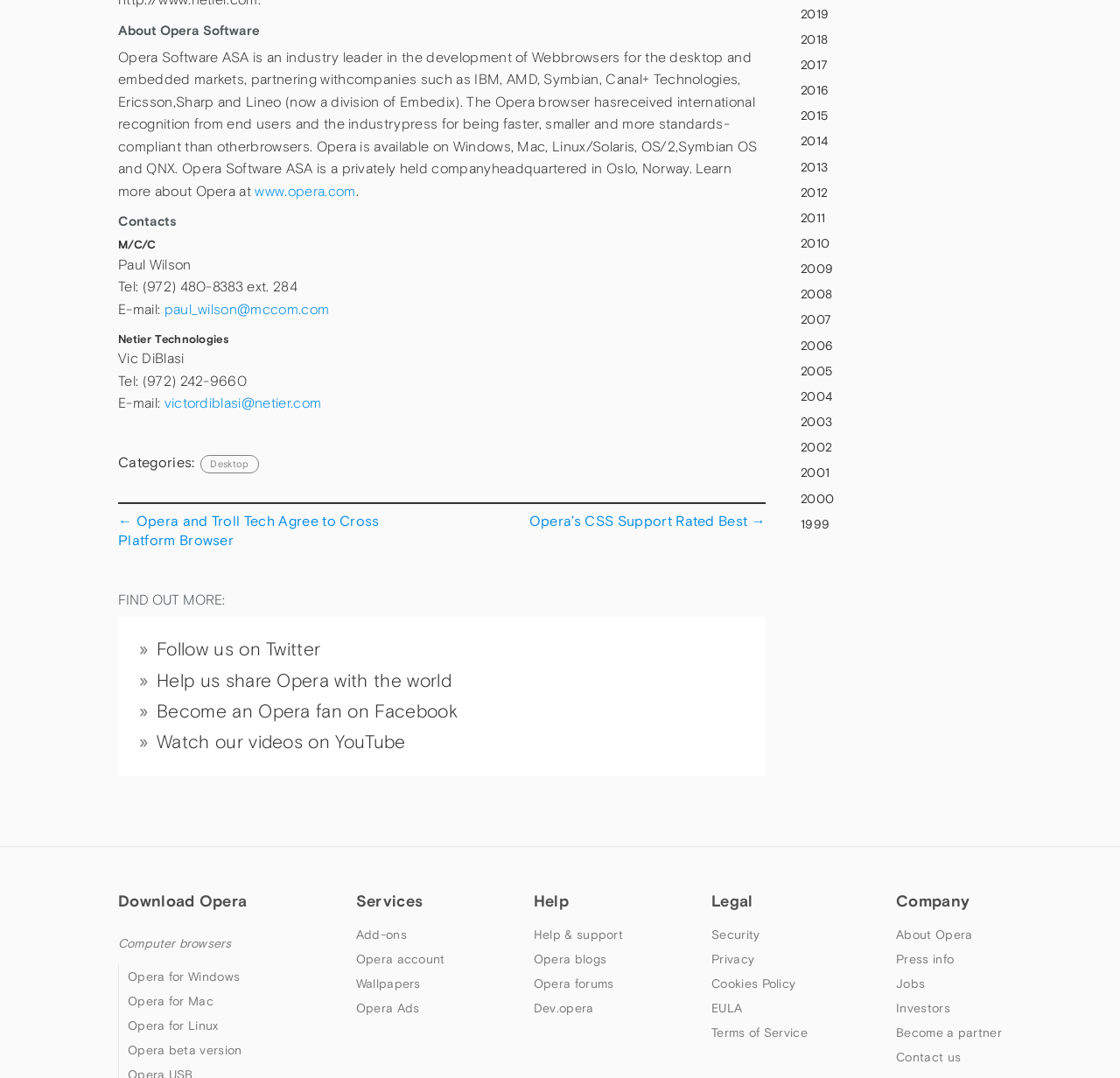What are the categories listed in the footer?
Please provide a comprehensive answer based on the contents of the image.

In the footer section, there is a static text 'Categories:' followed by a link 'Desktop', indicating that 'Desktop' is one of the categories listed.